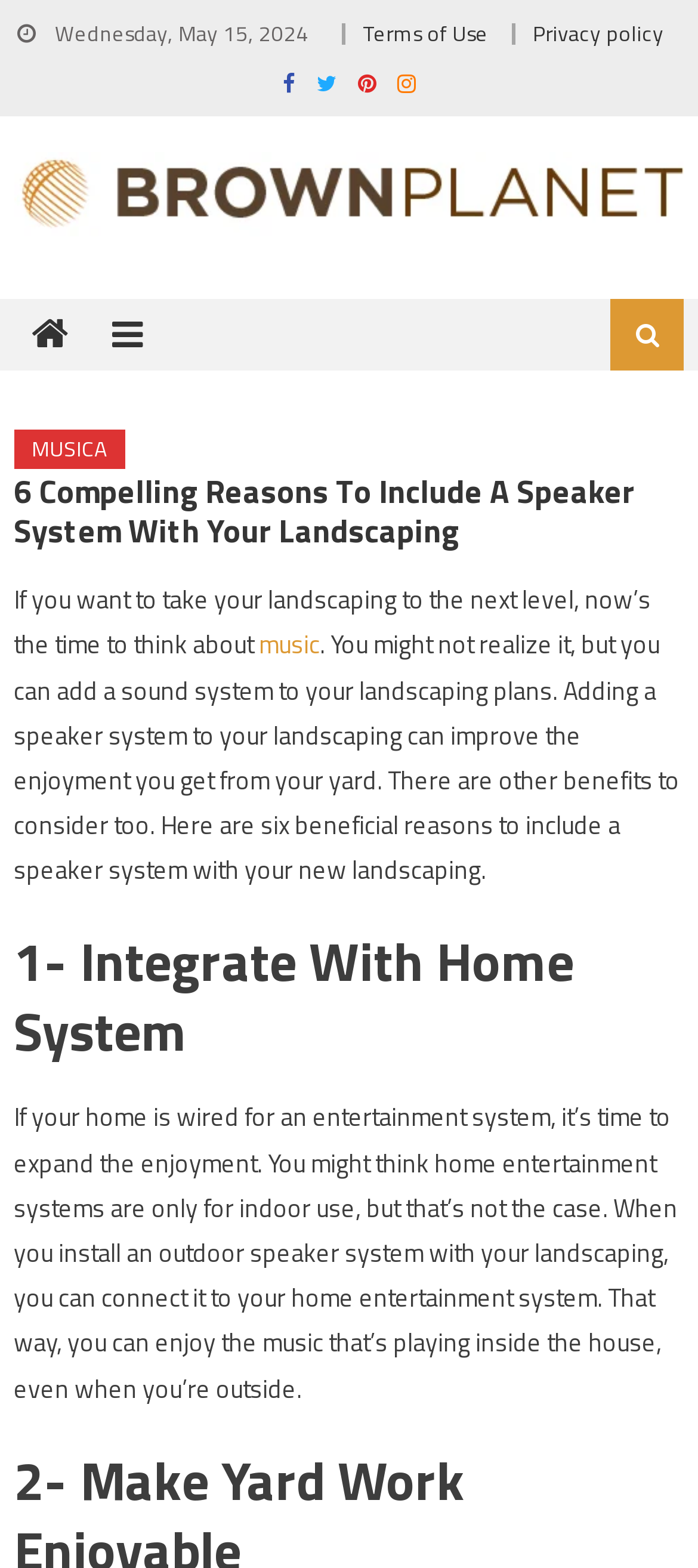Based on the image, give a detailed response to the question: What is the main topic of the webpage?

The main topic of the webpage can be inferred from the heading '6 Compelling Reasons To Include A Speaker System With Your Landscaping' and the content of the webpage, which discusses the benefits of adding a speaker system to landscaping plans.